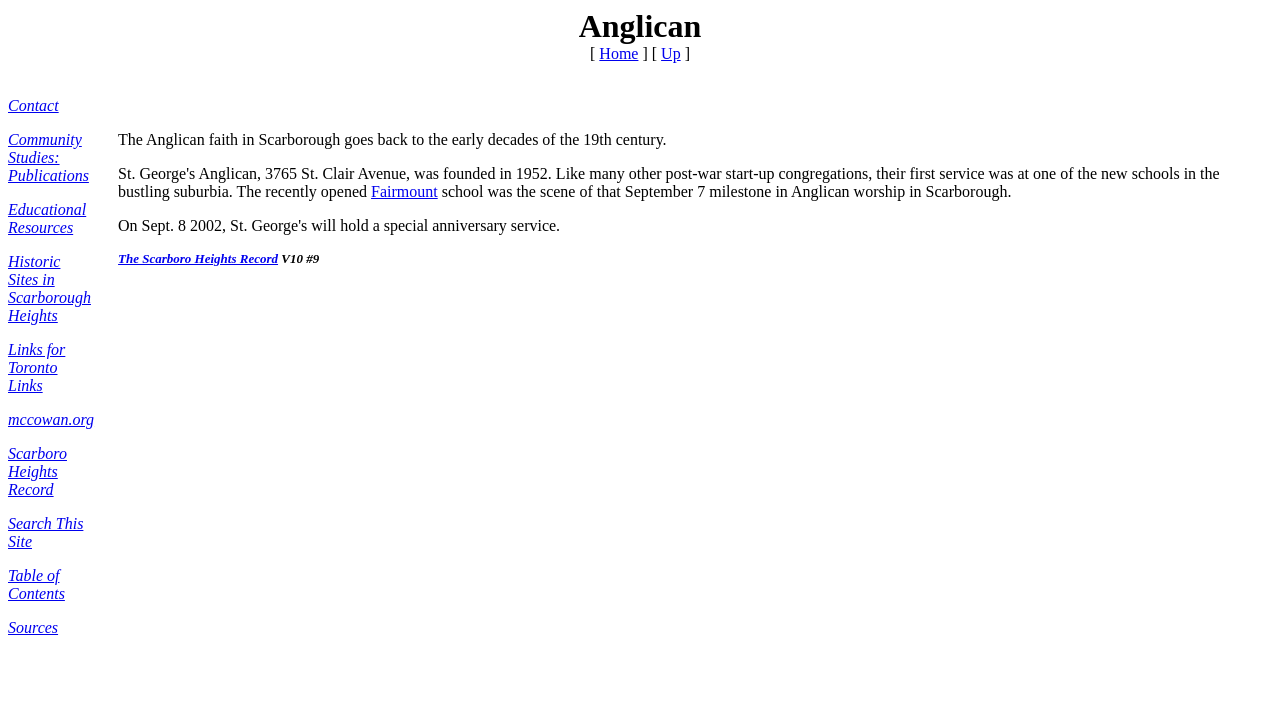Please determine the bounding box coordinates for the UI element described as: "Fairmount".

[0.29, 0.253, 0.342, 0.277]